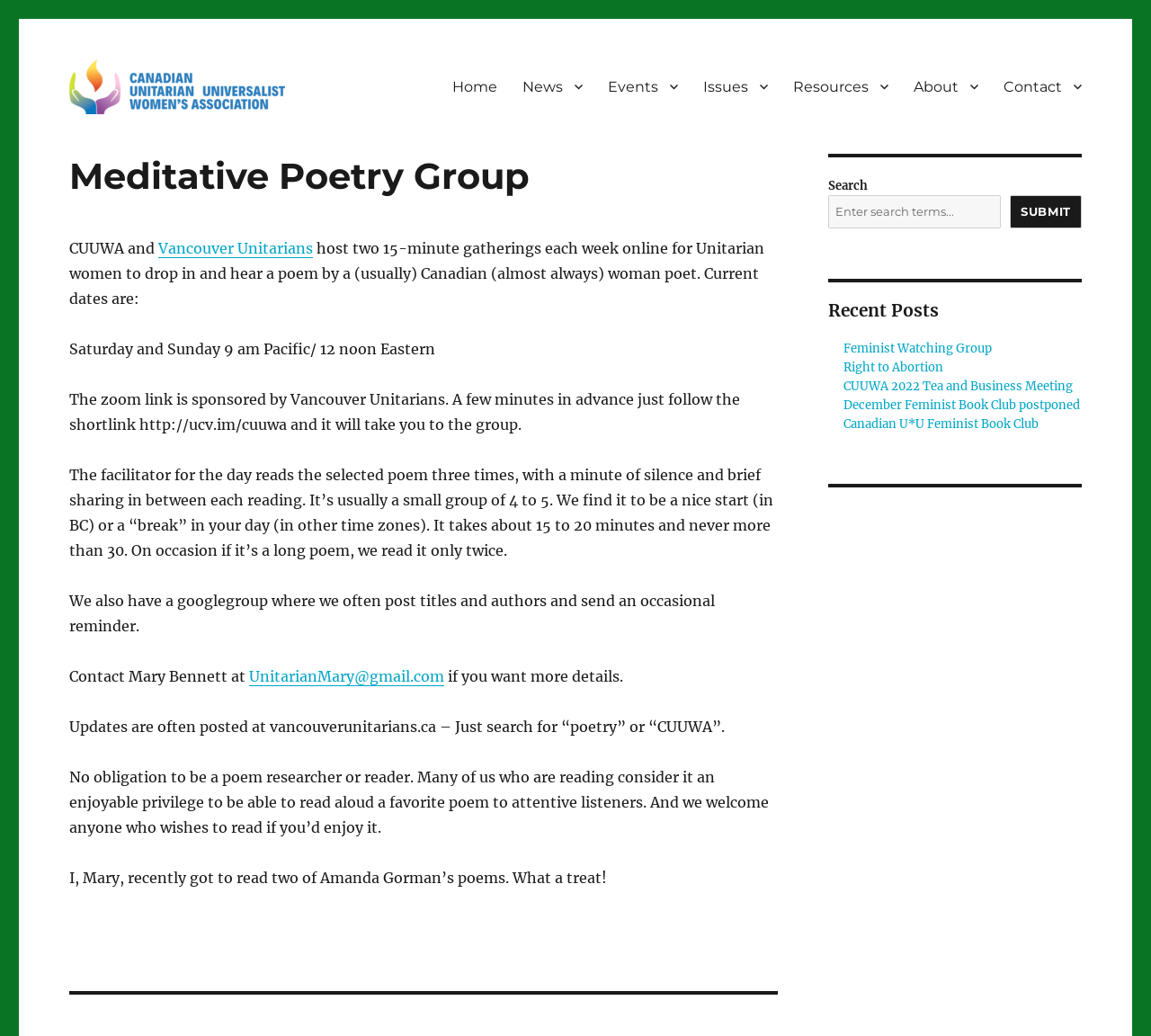Please identify the bounding box coordinates of the area that needs to be clicked to fulfill the following instruction: "Read more about Industrial Packaging."

None